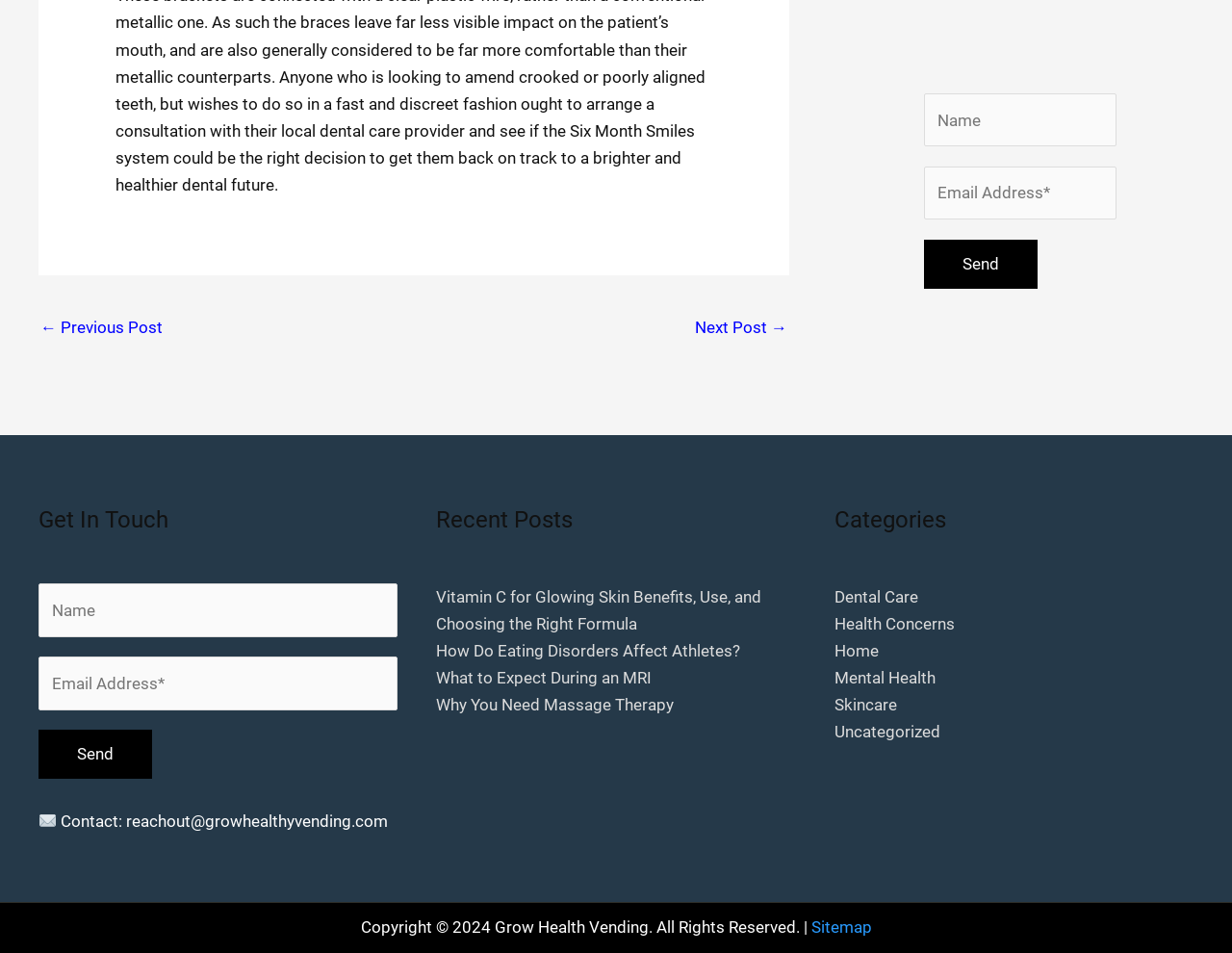What is the copyright year?
Refer to the screenshot and answer in one word or phrase.

2024